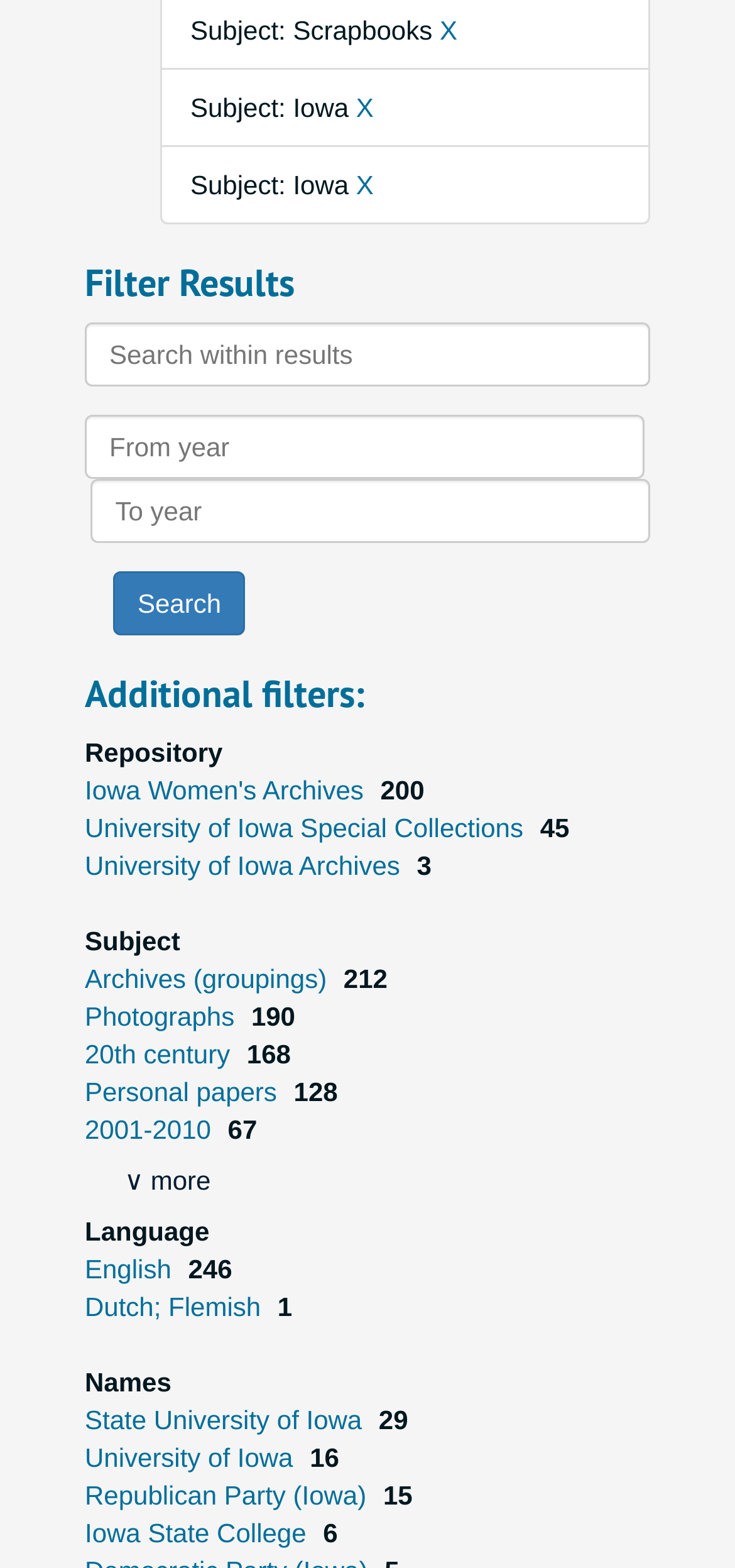Can you provide the bounding box coordinates for the element that should be clicked to implement the instruction: "Search by year"?

[0.115, 0.264, 0.876, 0.305]